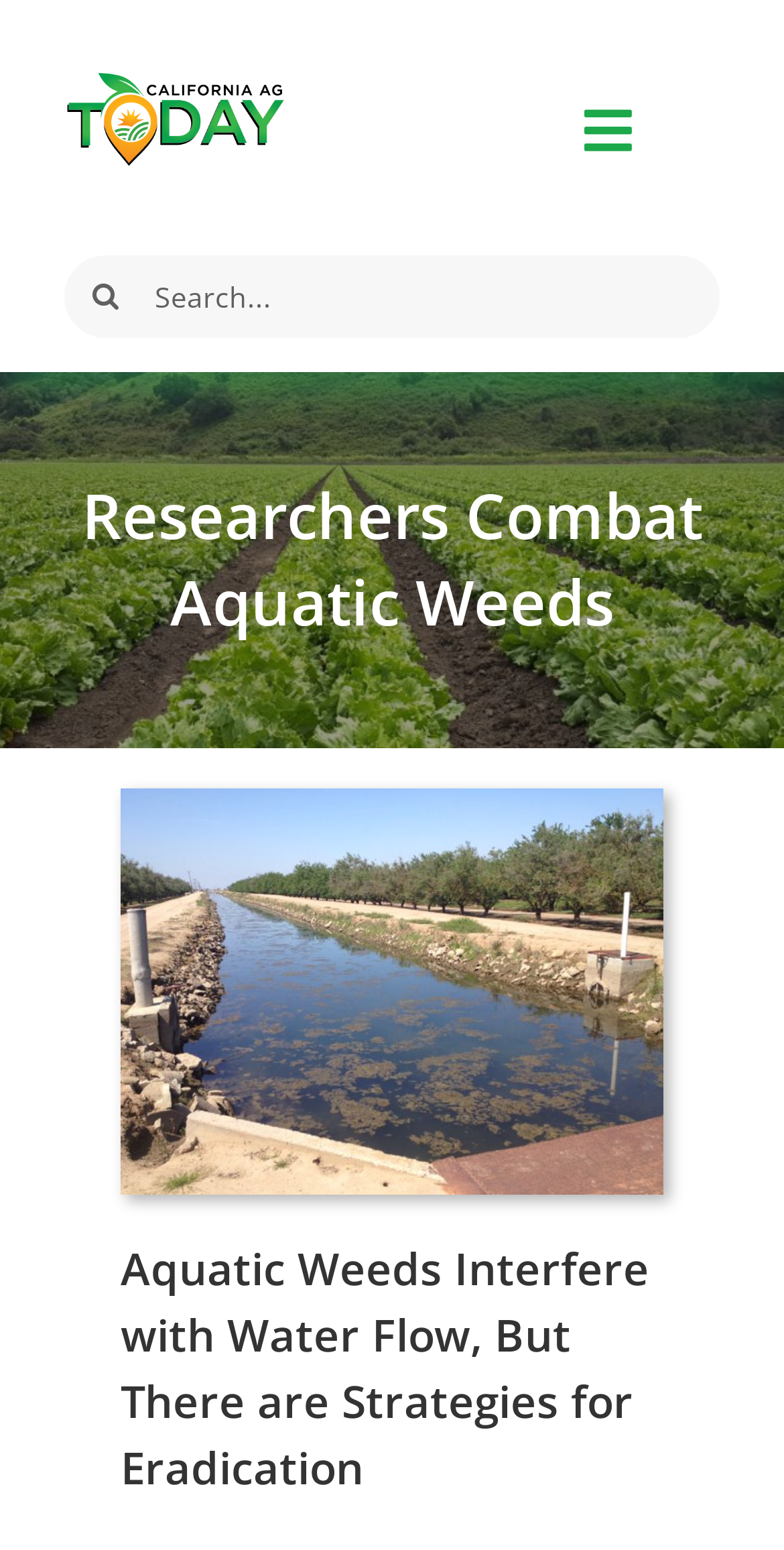Locate and provide the bounding box coordinates for the HTML element that matches this description: "aria-label="Search" value=""".

[0.077, 0.162, 0.192, 0.221]